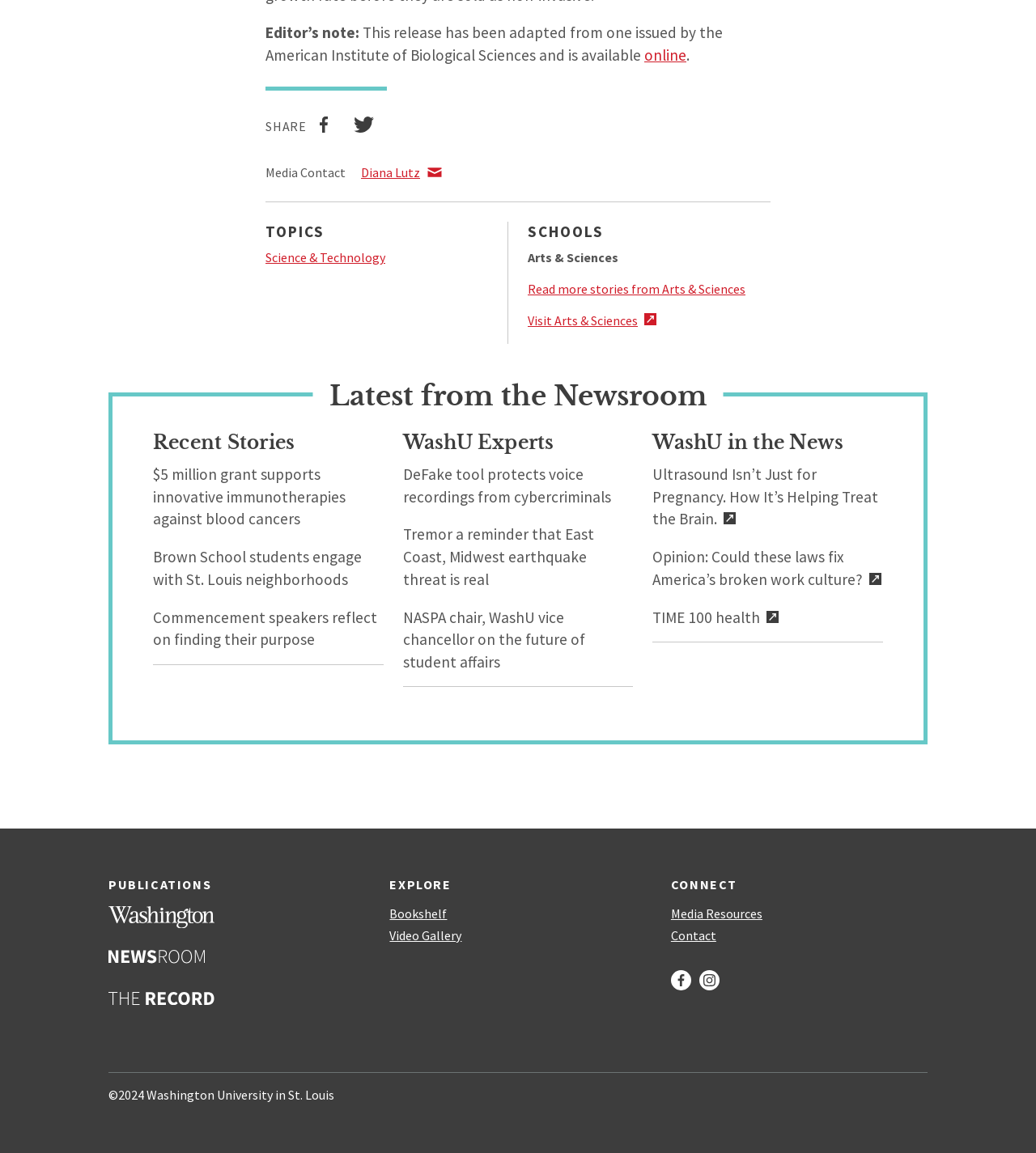What is the name of the media contact?
Give a detailed and exhaustive answer to the question.

I looked at the footer section, where it says 'Media Contact Diana Lutz', so the answer is Diana Lutz.